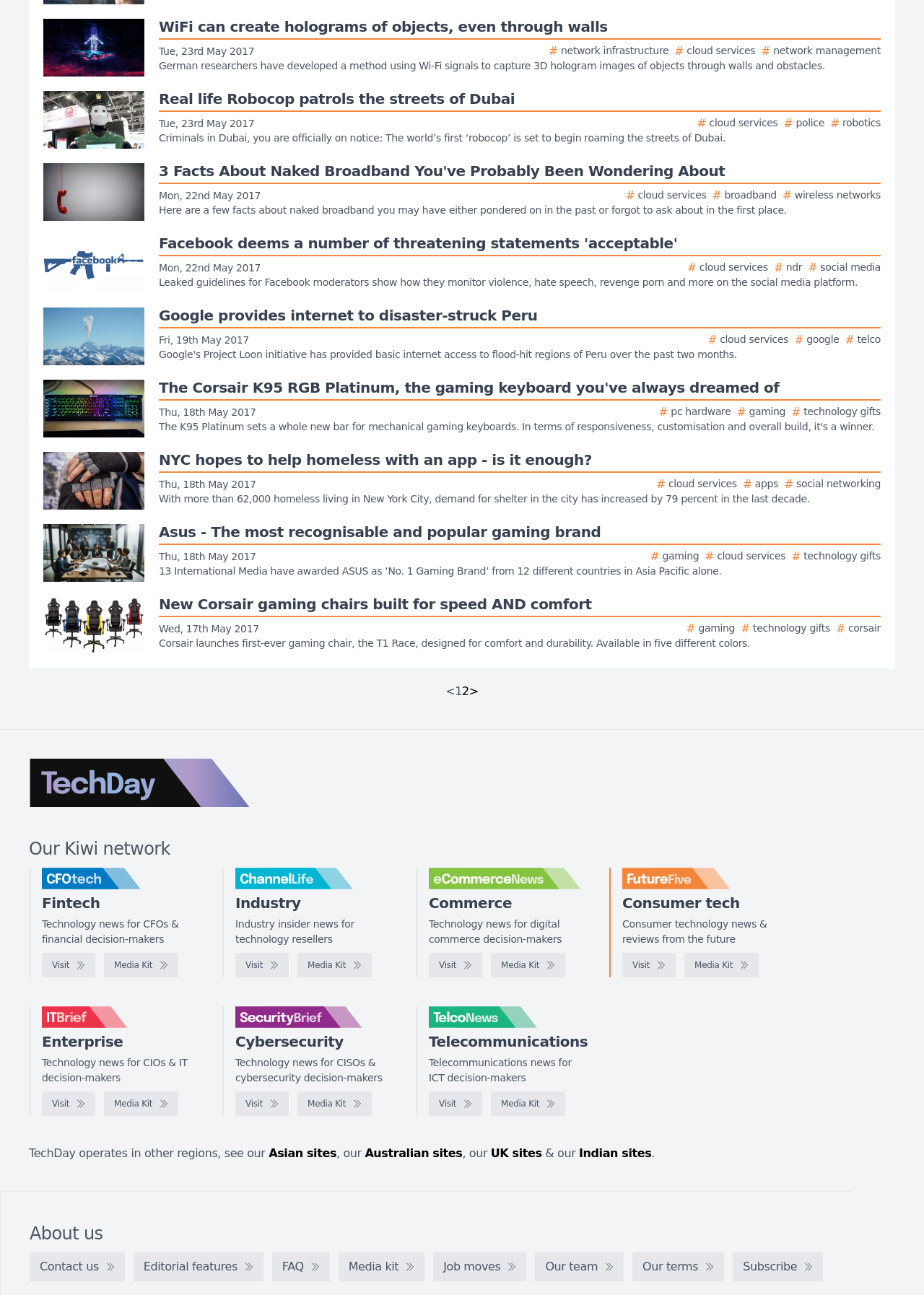What is the topic of the first news article?
Provide a detailed and well-explained answer to the question.

I looked at the first link element with the text 'Story image' and its adjacent text is 'WiFi can create holograms of objects, even through walls Tue, 23rd May 2017 # network infrastructure # cloud services # network management', so the topic of the first news article is WiFi holograms.